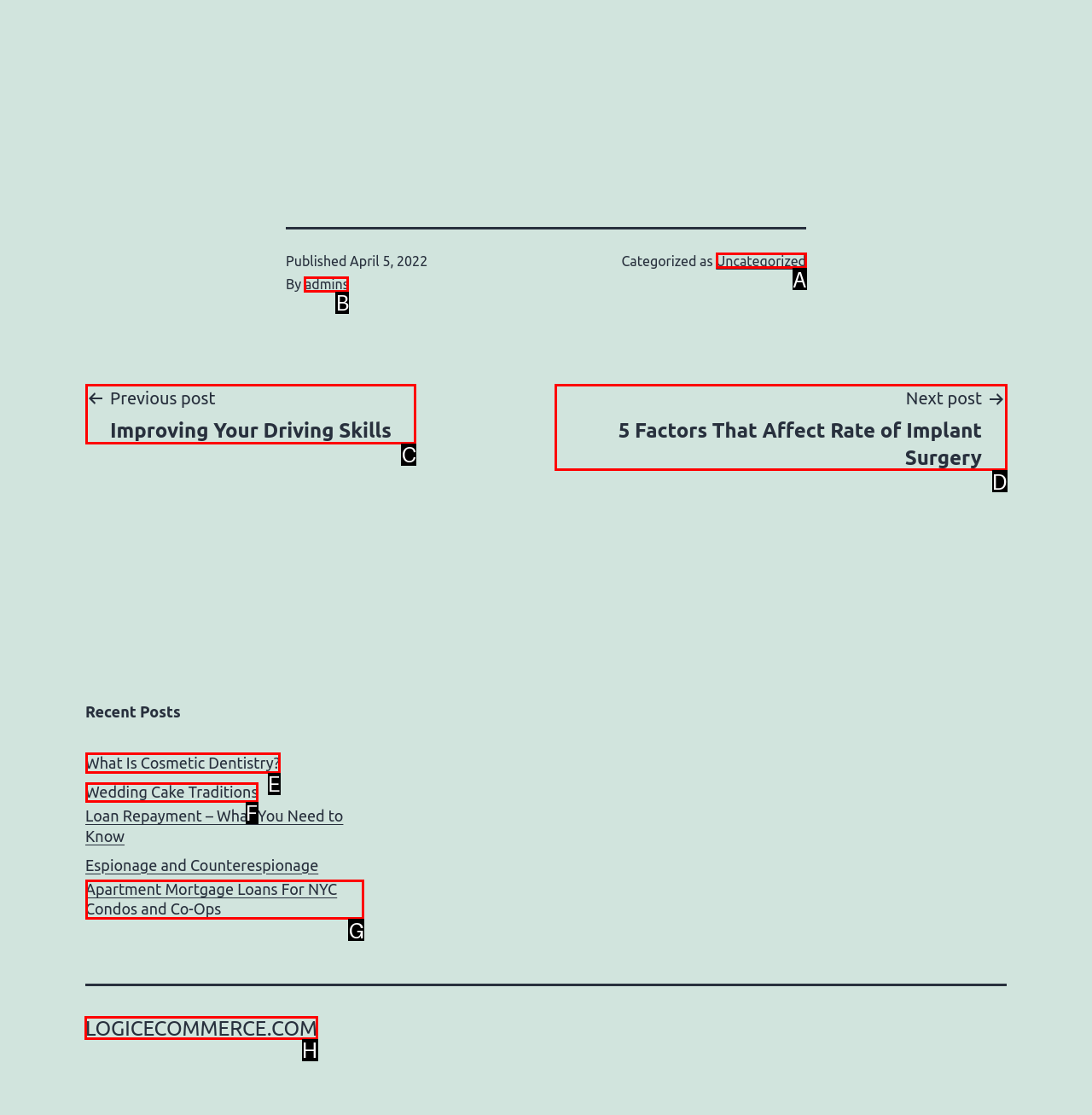Determine which HTML element to click for this task: Go to LOGICECOMMERCE.COM Provide the letter of the selected choice.

H